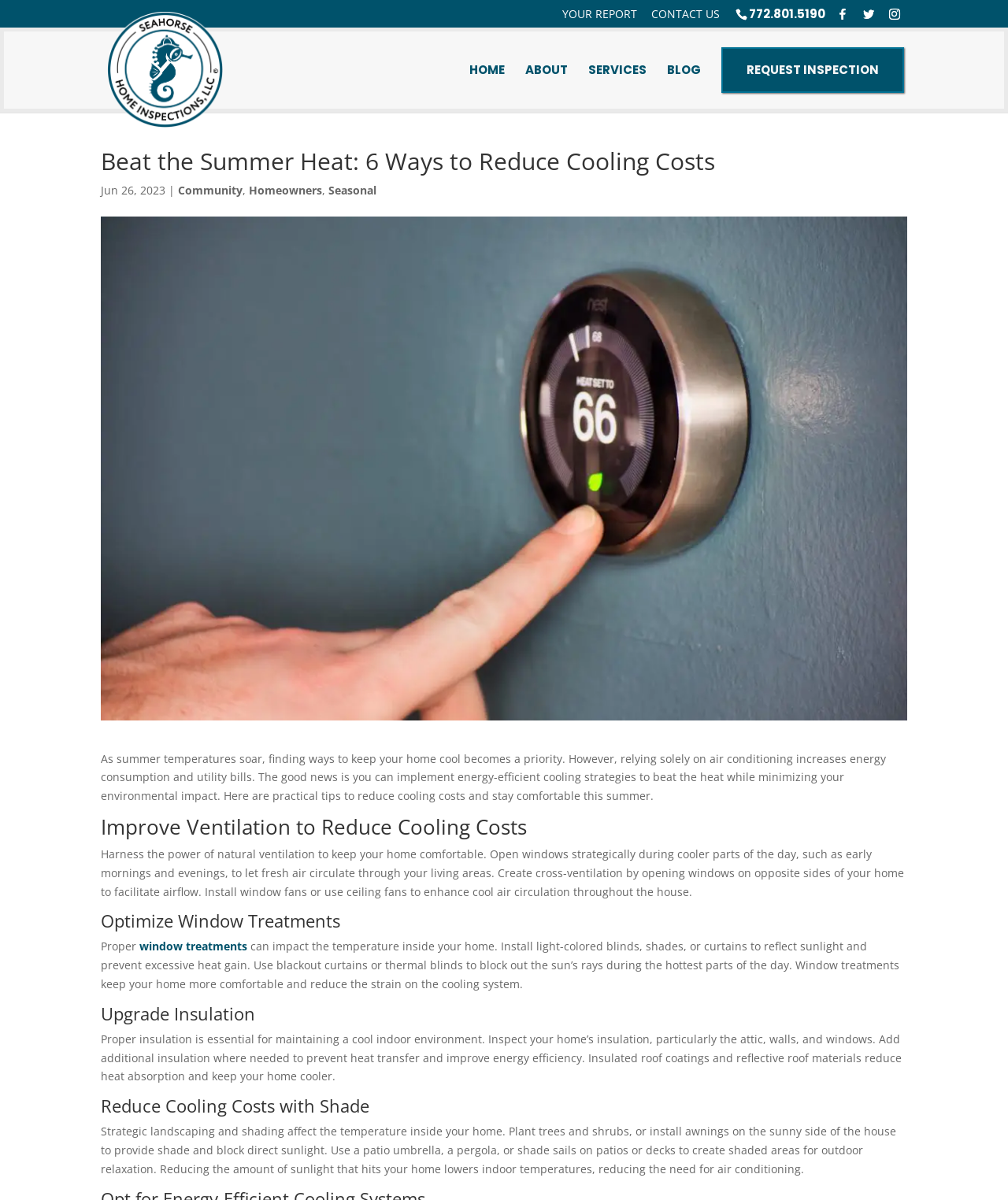What is the topic of the blog post?
Give a detailed response to the question by analyzing the screenshot.

I read the heading of the blog post and found that it is about reducing cooling costs. The post provides tips and strategies for homeowners to reduce their energy consumption and utility bills during the summer.